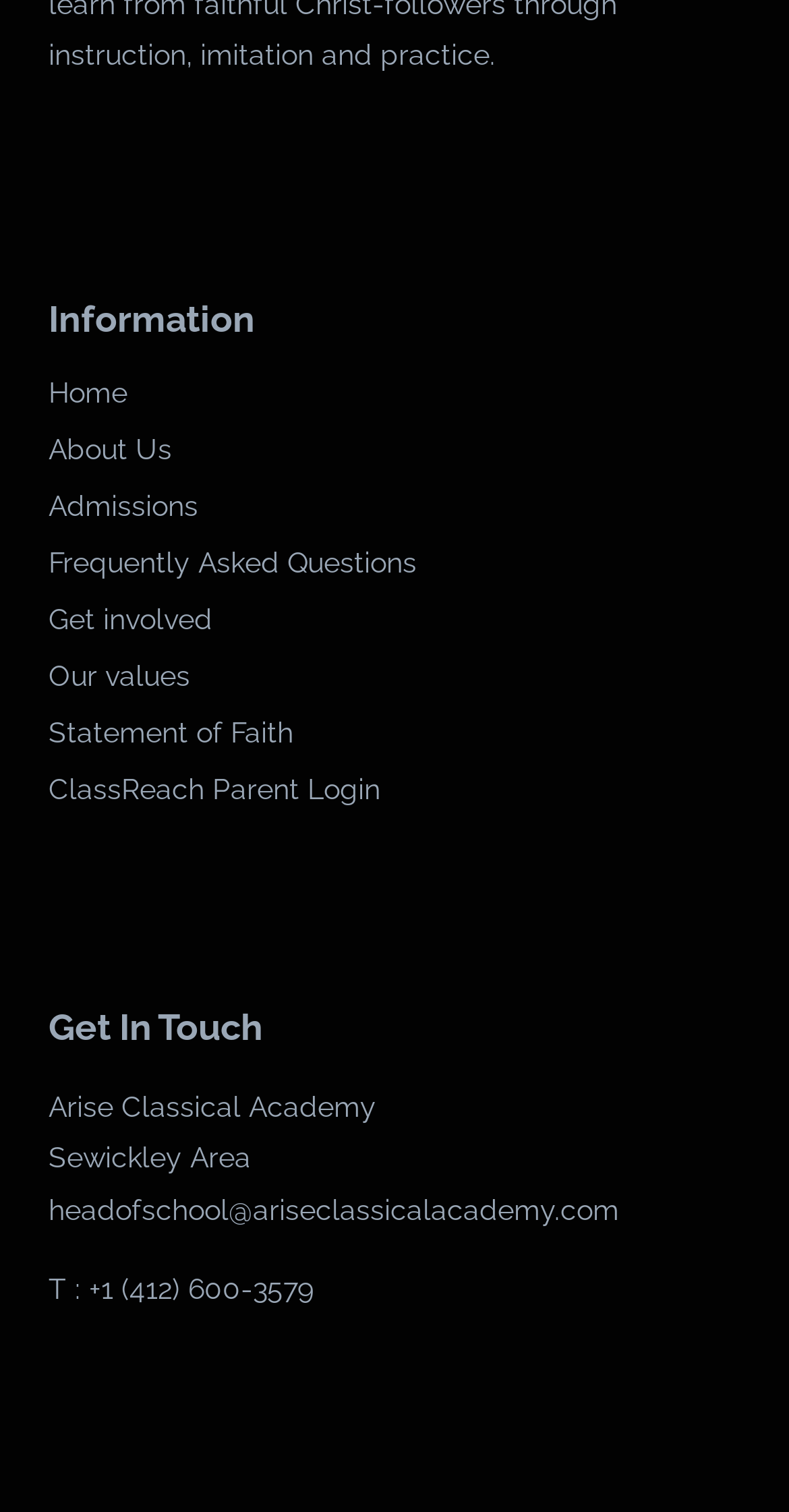What is the name of the academy?
Give a detailed and exhaustive answer to the question.

The name of the academy can be found in the StaticText element with the text 'Arise Classical Academy' located at the coordinates [0.062, 0.721, 0.477, 0.743].